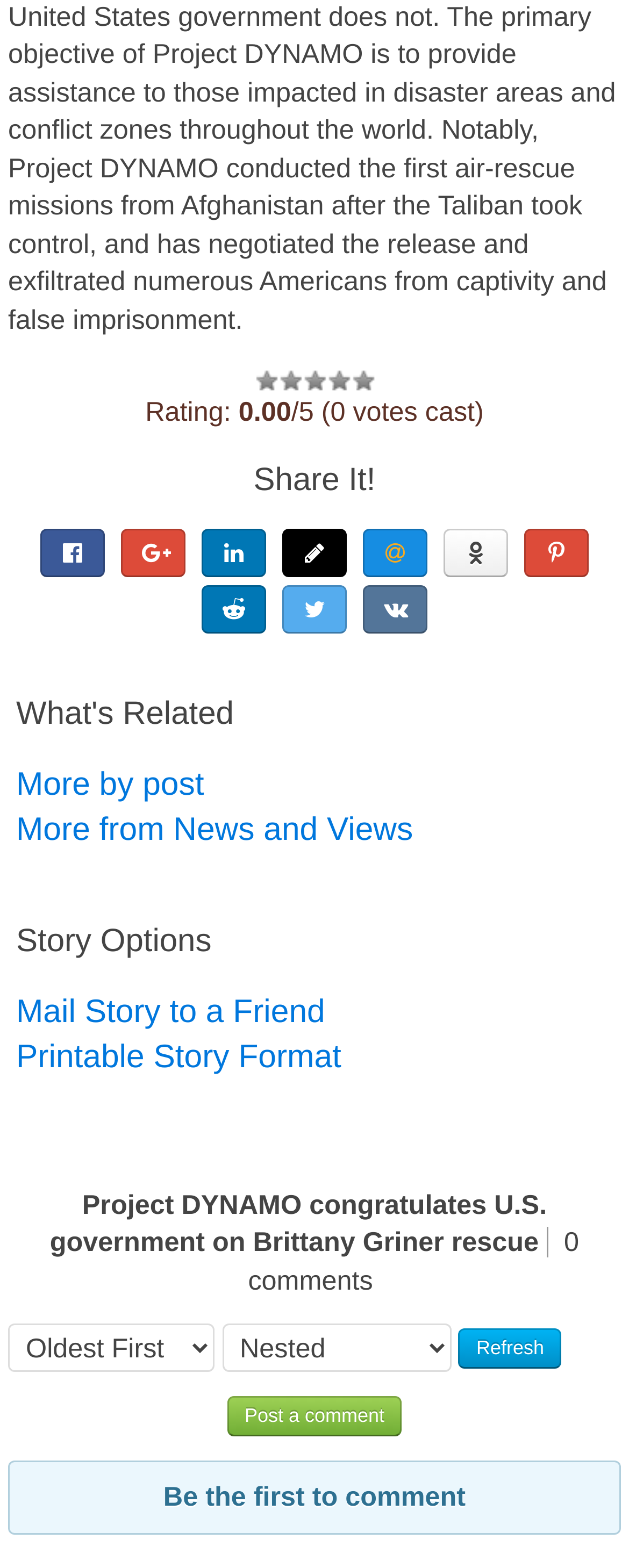Point out the bounding box coordinates of the section to click in order to follow this instruction: "Refresh the page".

[0.729, 0.847, 0.893, 0.872]